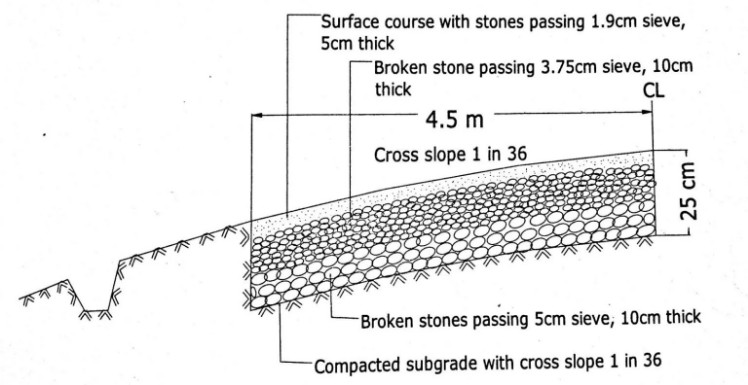What is the gradient of the cross slope?
Please give a detailed and elaborate answer to the question based on the image.

The caption states that the road has a cross slope designed at a gradient of 1 in 36 to facilitate proper drainage.